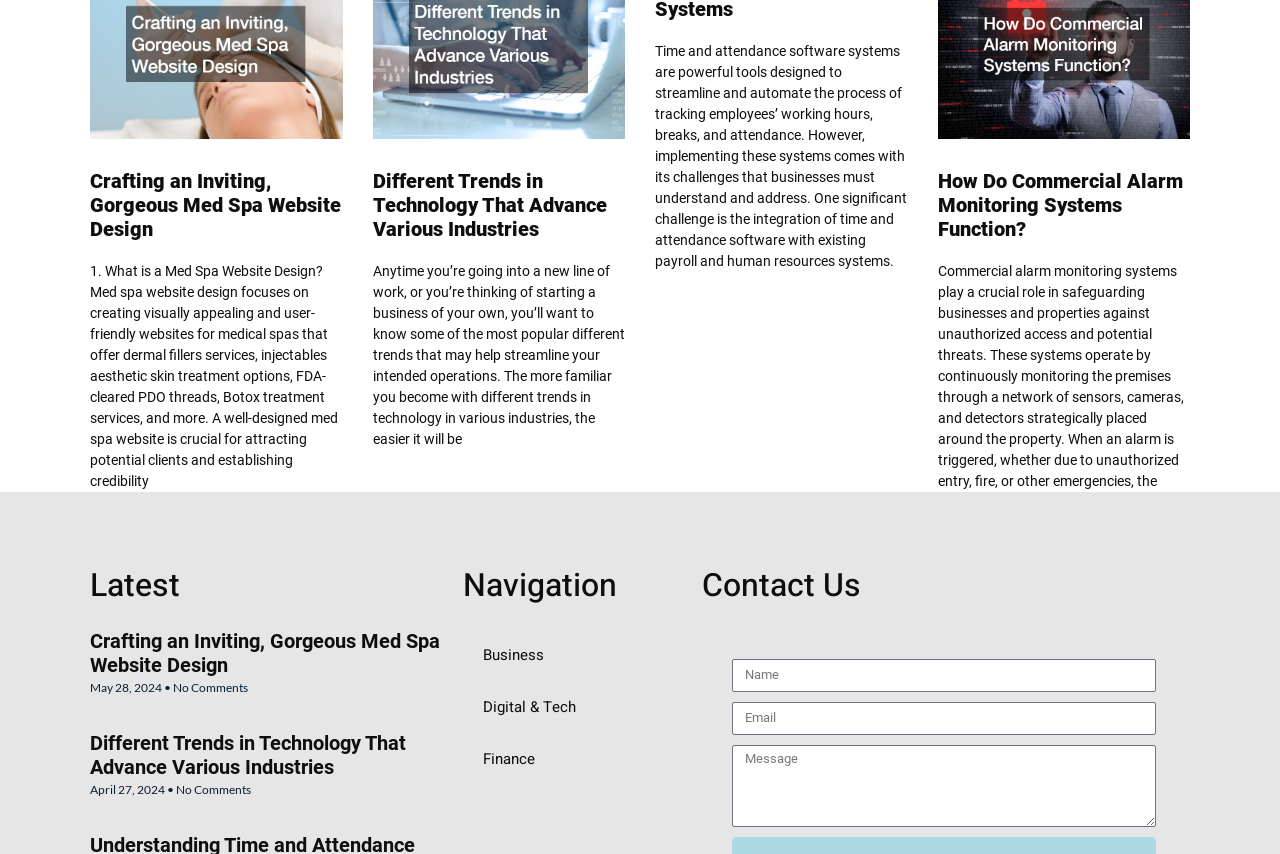Identify the bounding box coordinates of the area that should be clicked in order to complete the given instruction: "Click on the link to learn about how commercial alarm monitoring systems function". The bounding box coordinates should be four float numbers between 0 and 1, i.e., [left, top, right, bottom].

[0.732, 0.197, 0.924, 0.282]